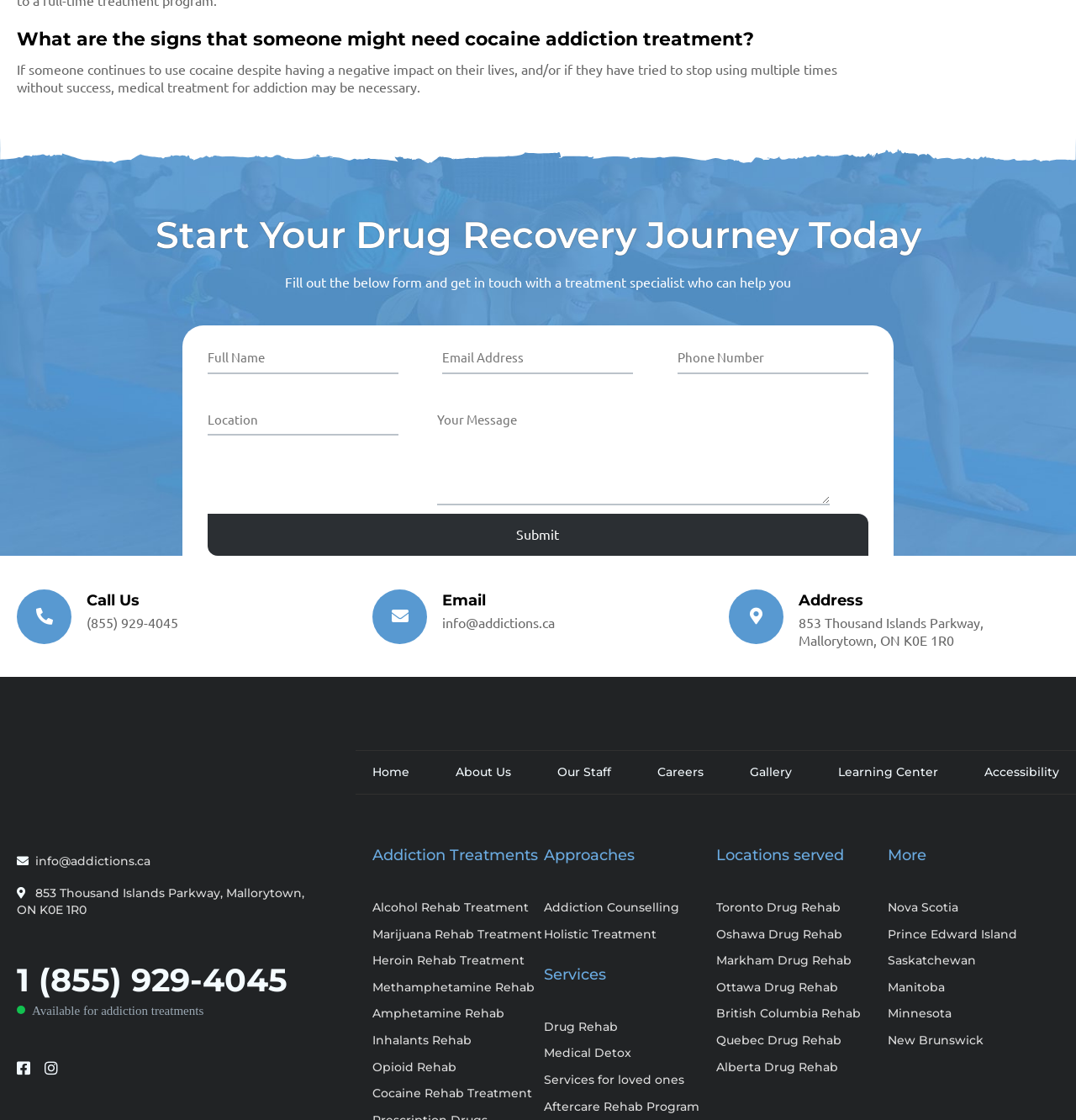Bounding box coordinates are specified in the format (top-left x, top-left y, bottom-right x, bottom-right y). All values are floating point numbers bounded between 0 and 1. Please provide the bounding box coordinate of the region this sentence describes: parent_node: Email

[0.346, 0.526, 0.654, 0.575]